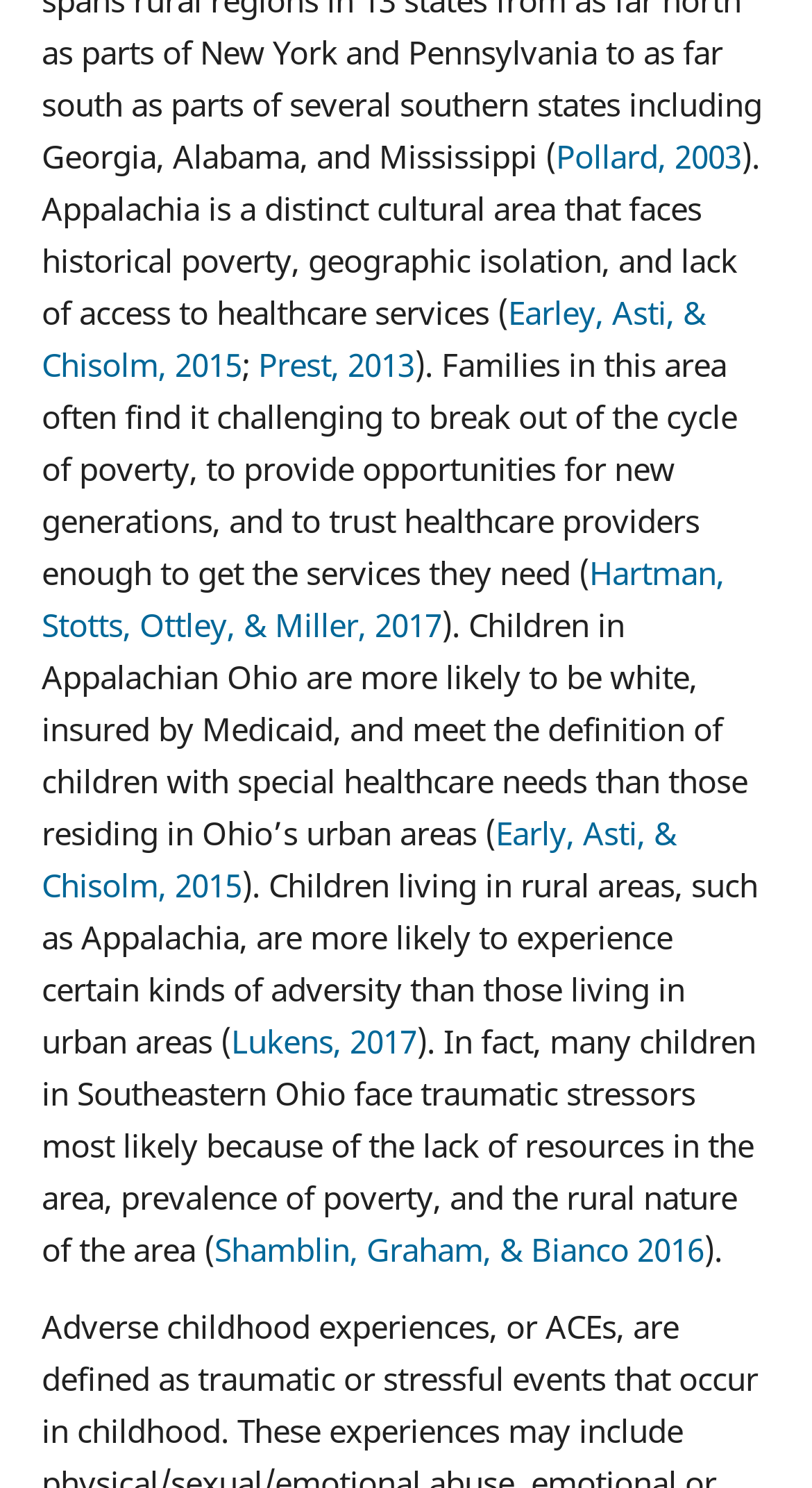Given the description of a UI element: "Lukens, 2017", identify the bounding box coordinates of the matching element in the webpage screenshot.

[0.285, 0.686, 0.513, 0.715]